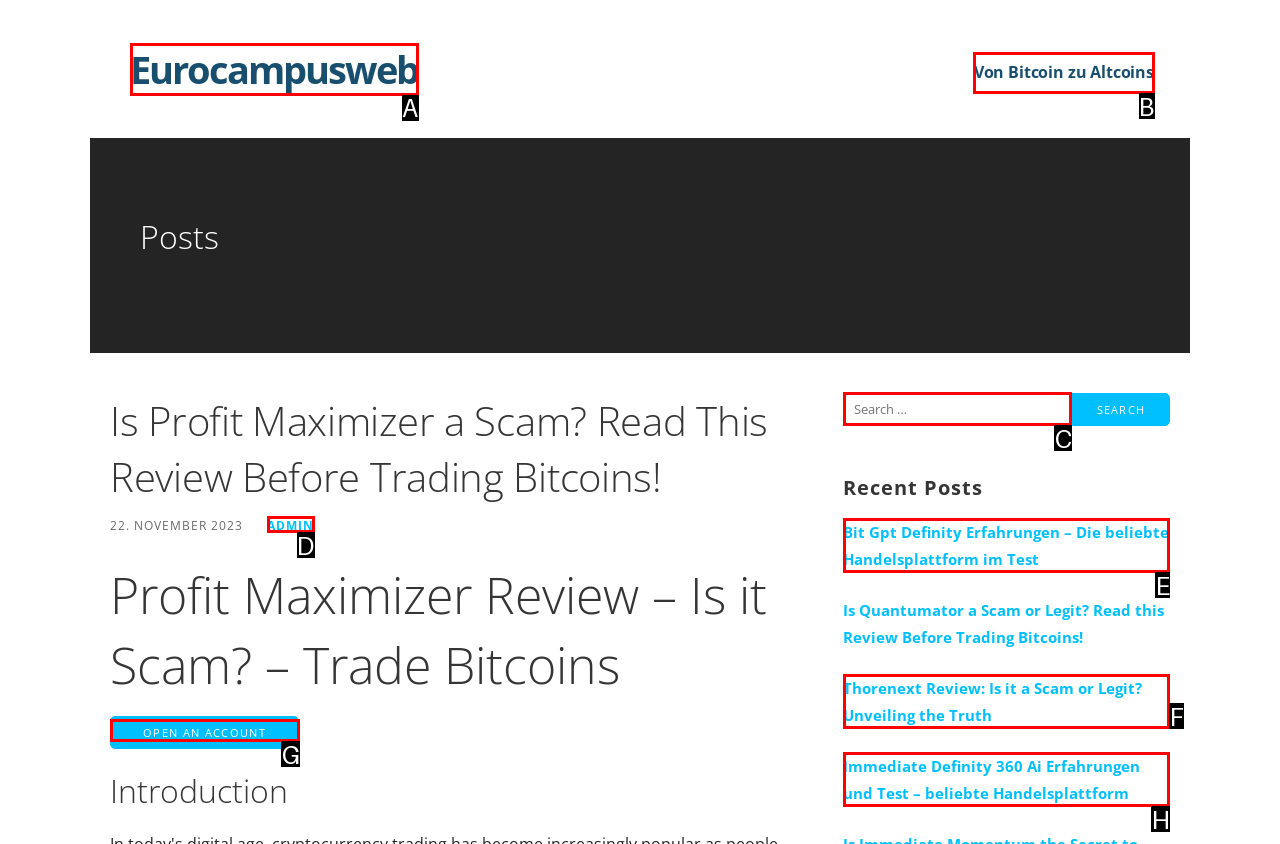Given the task: Click on the 'OPEN AN ACCOUNT' button, indicate which boxed UI element should be clicked. Provide your answer using the letter associated with the correct choice.

G